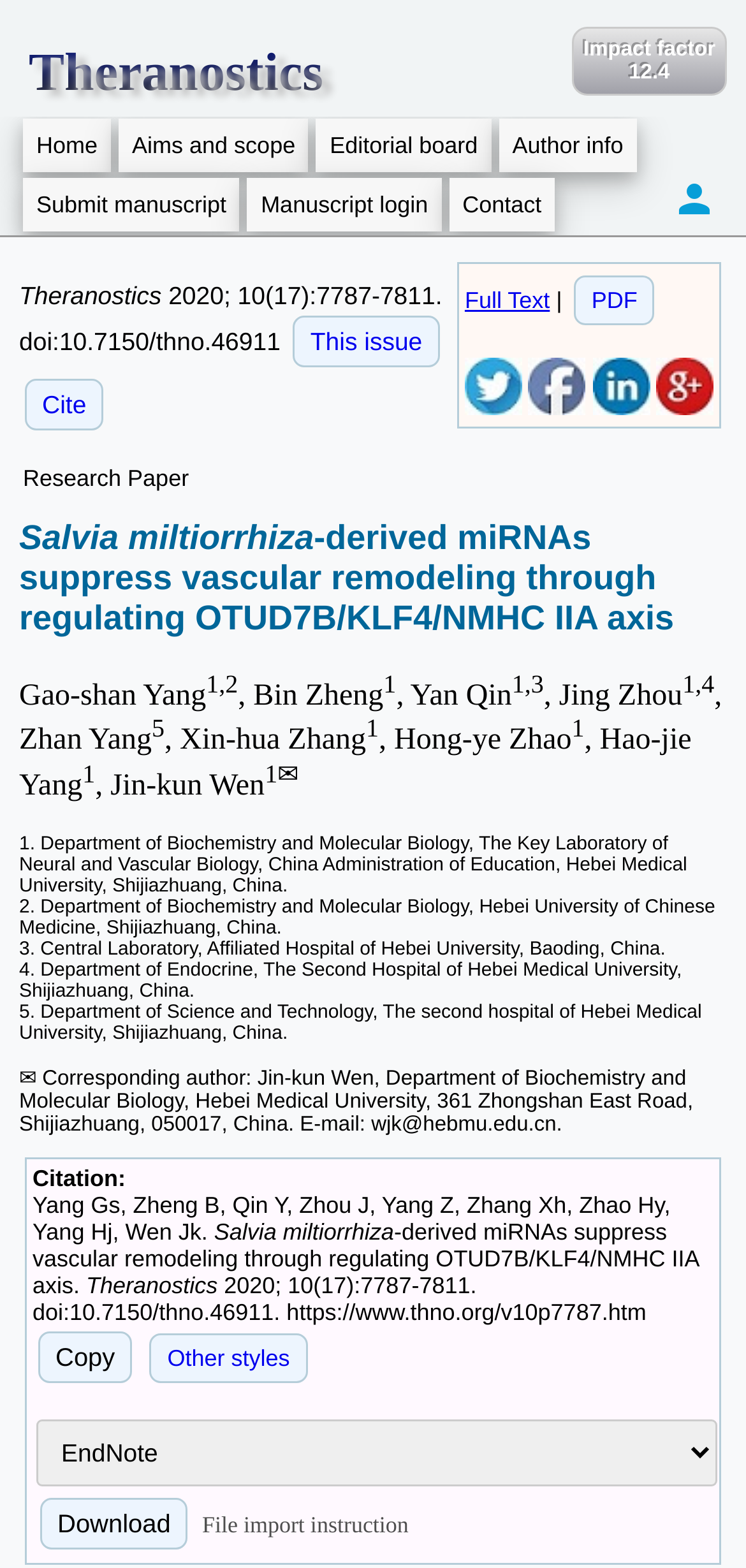Please find the bounding box for the UI element described by: "File import instruction".

[0.271, 0.964, 0.548, 0.981]